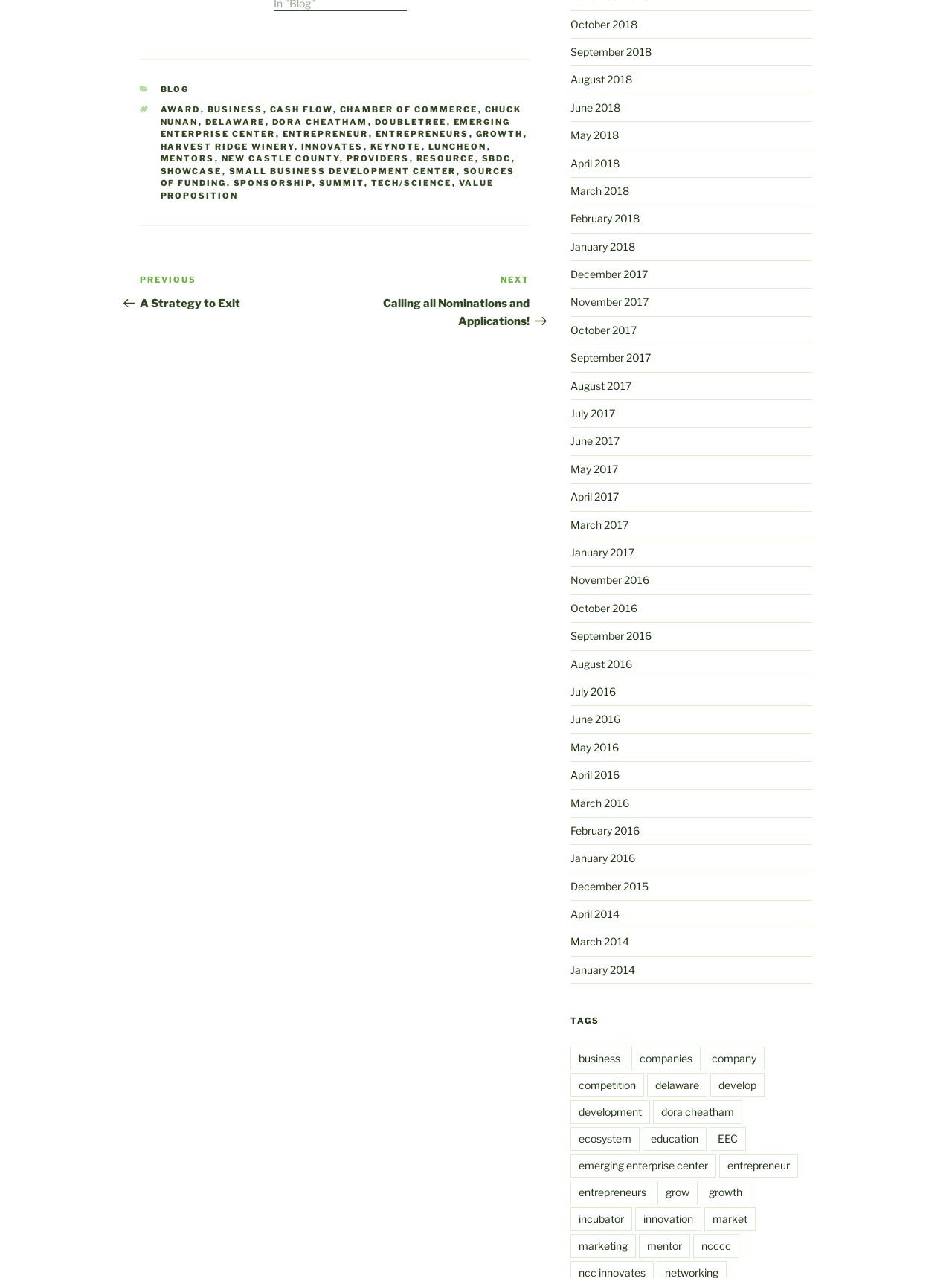Kindly determine the bounding box coordinates of the area that needs to be clicked to fulfill this instruction: "Click on the 'AWARD' link".

[0.168, 0.082, 0.211, 0.09]